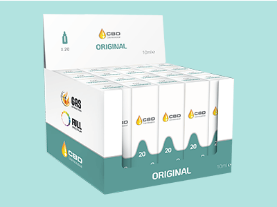What is the brand name on the boxes?
Deliver a detailed and extensive answer to the question.

The brand name on the boxes is 'CBD ORIGINAL', which is prominently labeled on the boxes along with other product details, as mentioned in the caption.